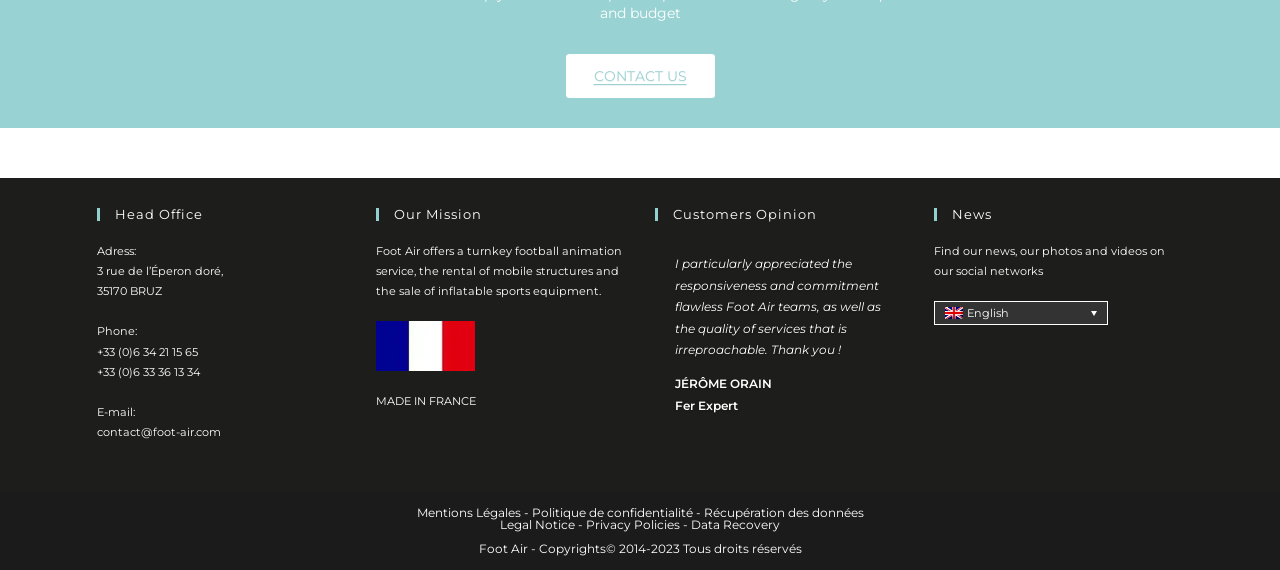From the screenshot, find the bounding box of the UI element matching this description: "Récupération des données". Supply the bounding box coordinates in the form [left, top, right, bottom], each a float between 0 and 1.

[0.55, 0.886, 0.675, 0.913]